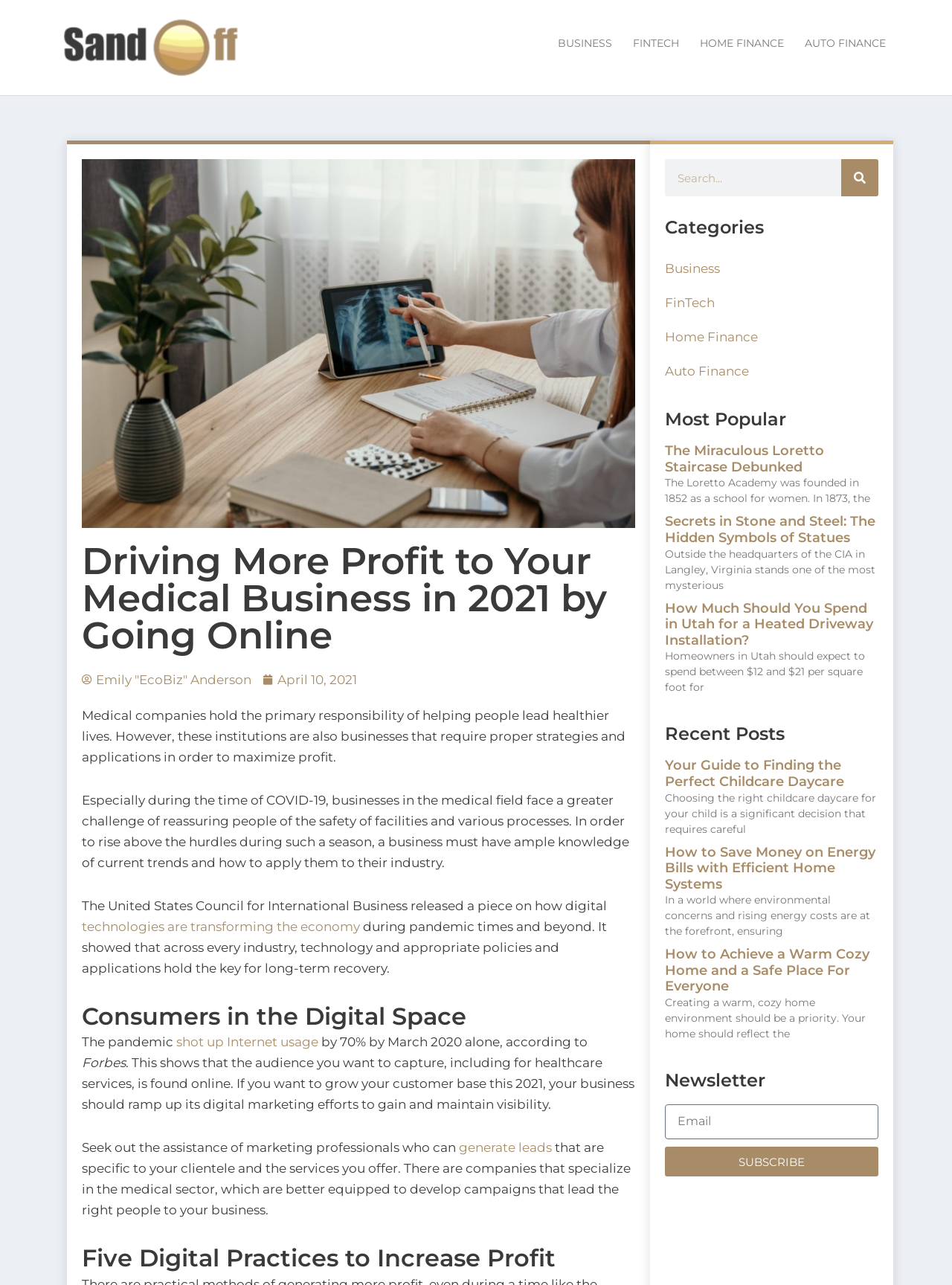Identify the bounding box coordinates of the clickable section necessary to follow the following instruction: "Search for something". The coordinates should be presented as four float numbers from 0 to 1, i.e., [left, top, right, bottom].

[0.698, 0.124, 0.923, 0.153]